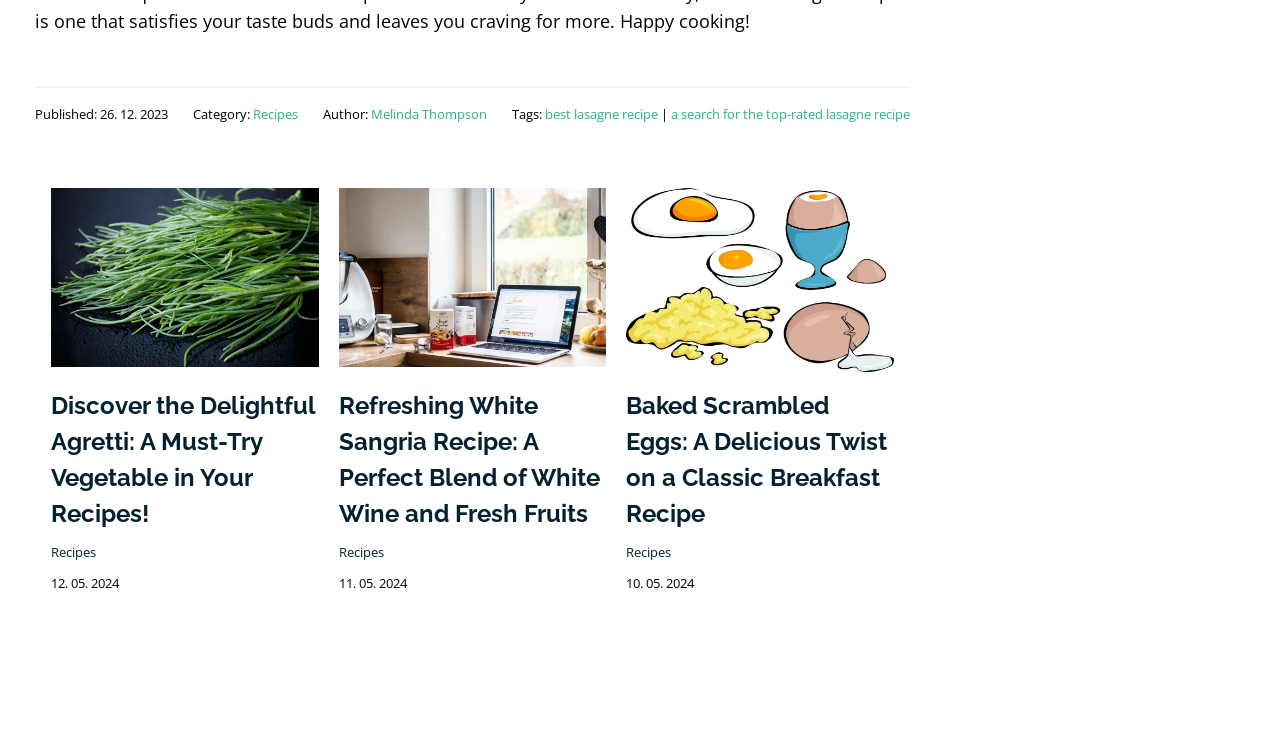Please give a concise answer to this question using a single word or phrase: 
What is the author of the first article?

Melinda Thompson